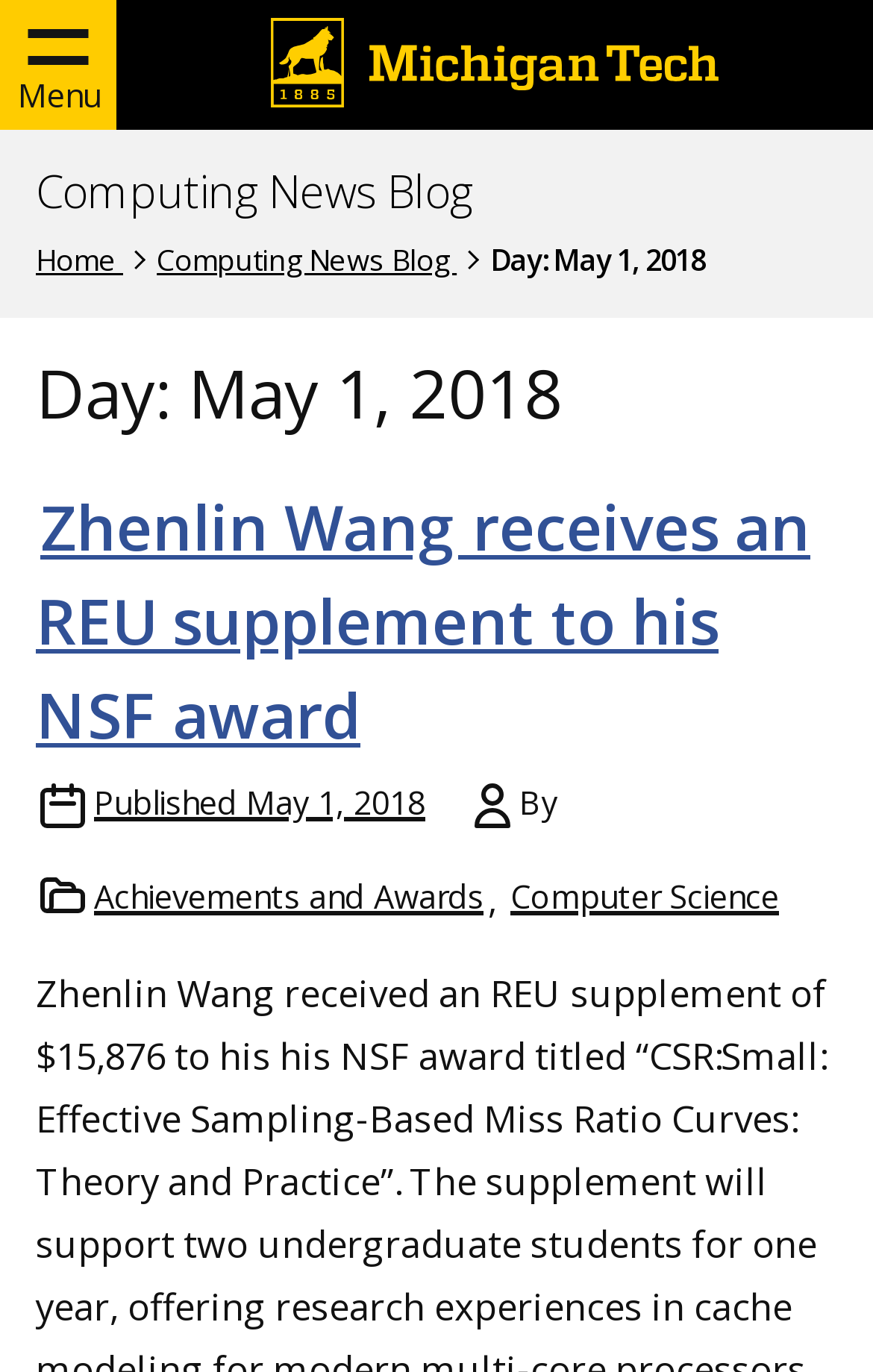Can you provide the bounding box coordinates for the element that should be clicked to implement the instruction: "Visit the Michigan Tech Logo page"?

[0.305, 0.013, 0.828, 0.079]